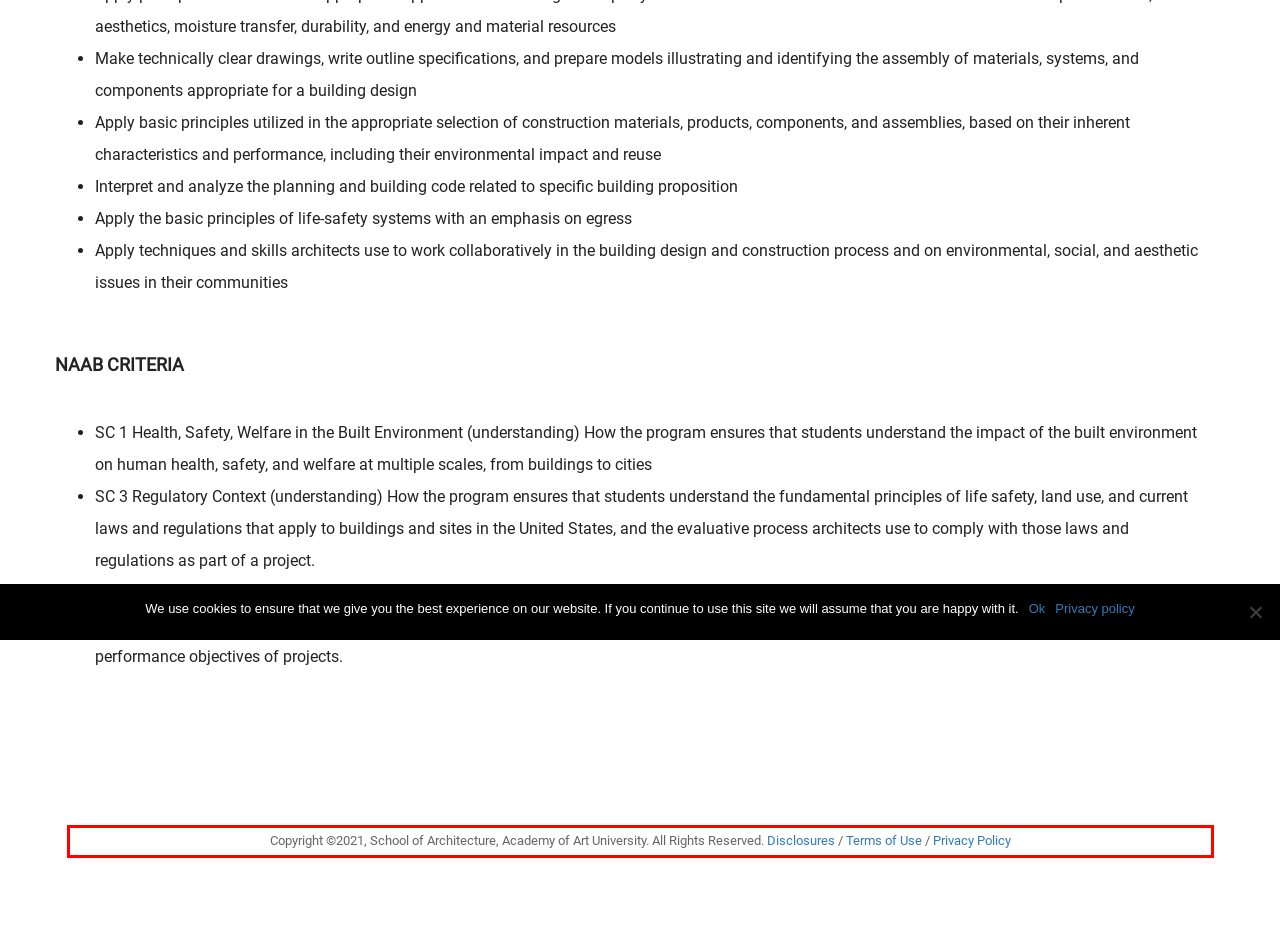You are provided with a webpage screenshot that includes a red rectangle bounding box. Extract the text content from within the bounding box using OCR.

Copyright ©2021, School of Architecture, Academy of Art University. All Rights Reserved. Disclosures / Terms of Use / Privacy Policy